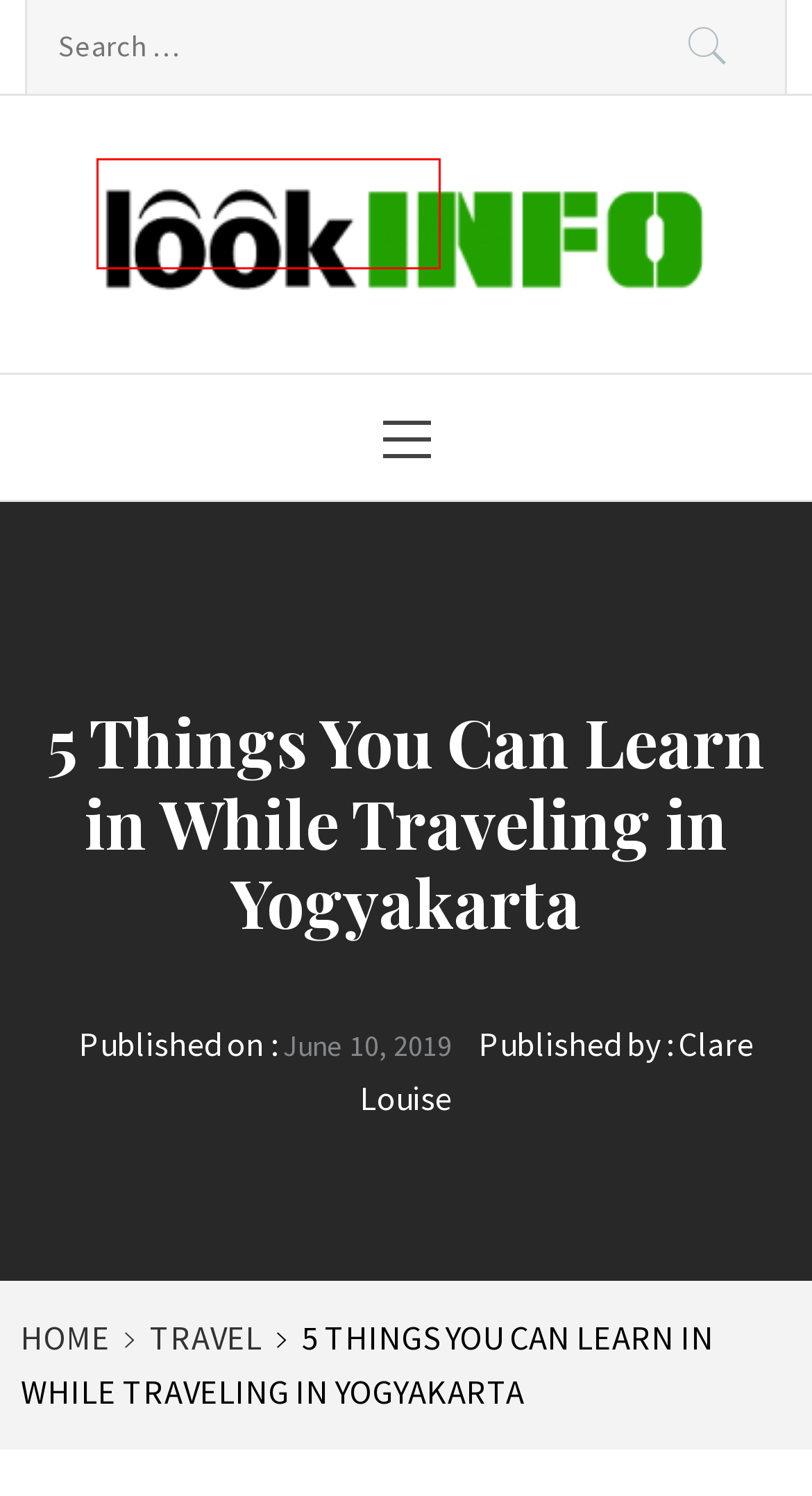Look at the screenshot of a webpage with a red bounding box and select the webpage description that best corresponds to the new page after clicking the element in the red box. Here are the options:
A. Clare Louise | Look Info
B. What is the Best Strategy to A Painful Throat? | Look Info
C. Hire an Experienced Singapore Divorce Lawyer to Help You End Your Marriage | Look Info
D. Practical Guide to Select a Funeral Wreath | Look Info
E. 5 Regal Crimson Gemstones Found in Jewellery Stores | Look Info
F. Look Info
G. Travel | Look Info
H. Internet Marketing | Look Info

F